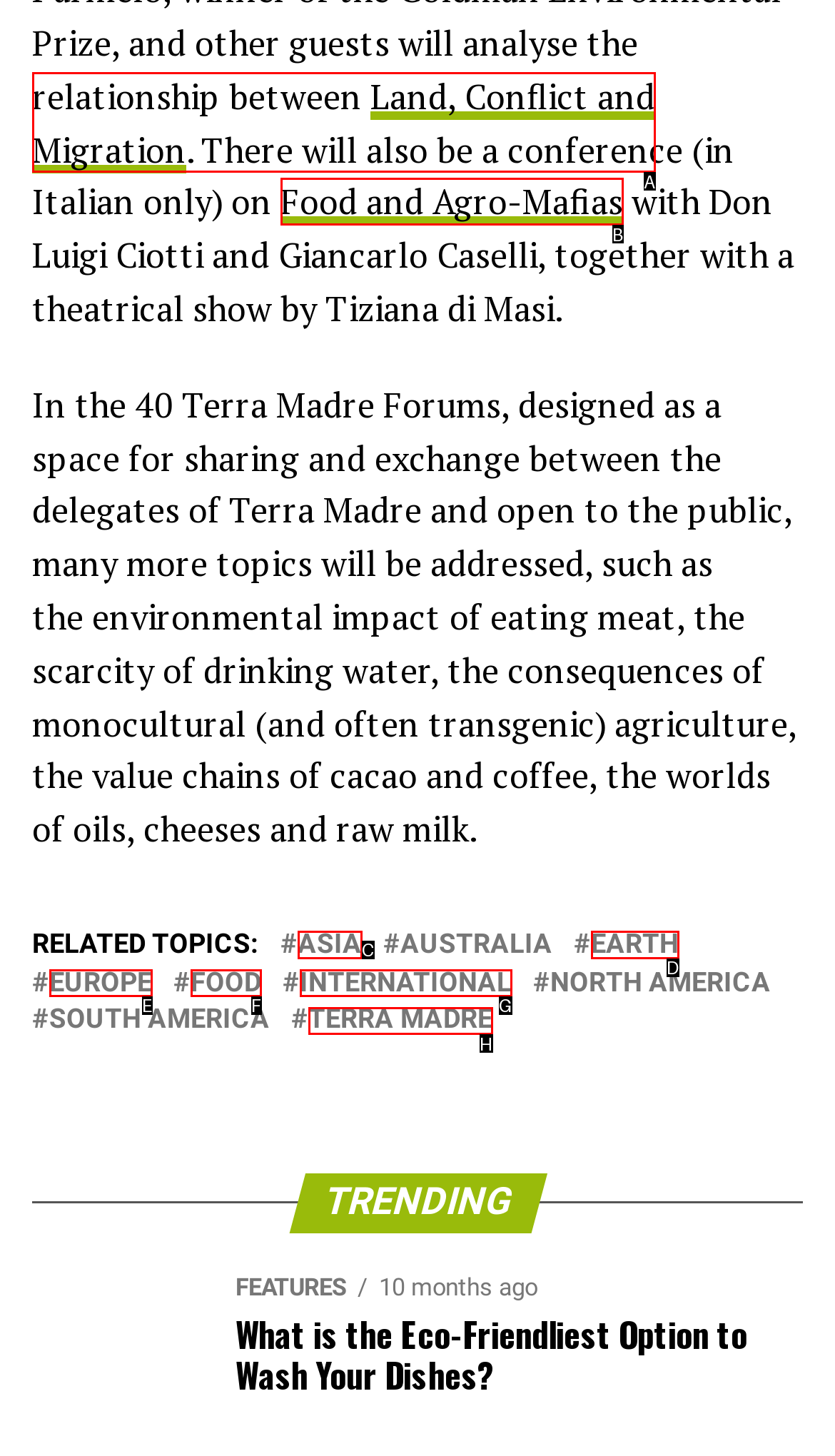Using the description: Leadership, find the HTML element that matches it. Answer with the letter of the chosen option.

None